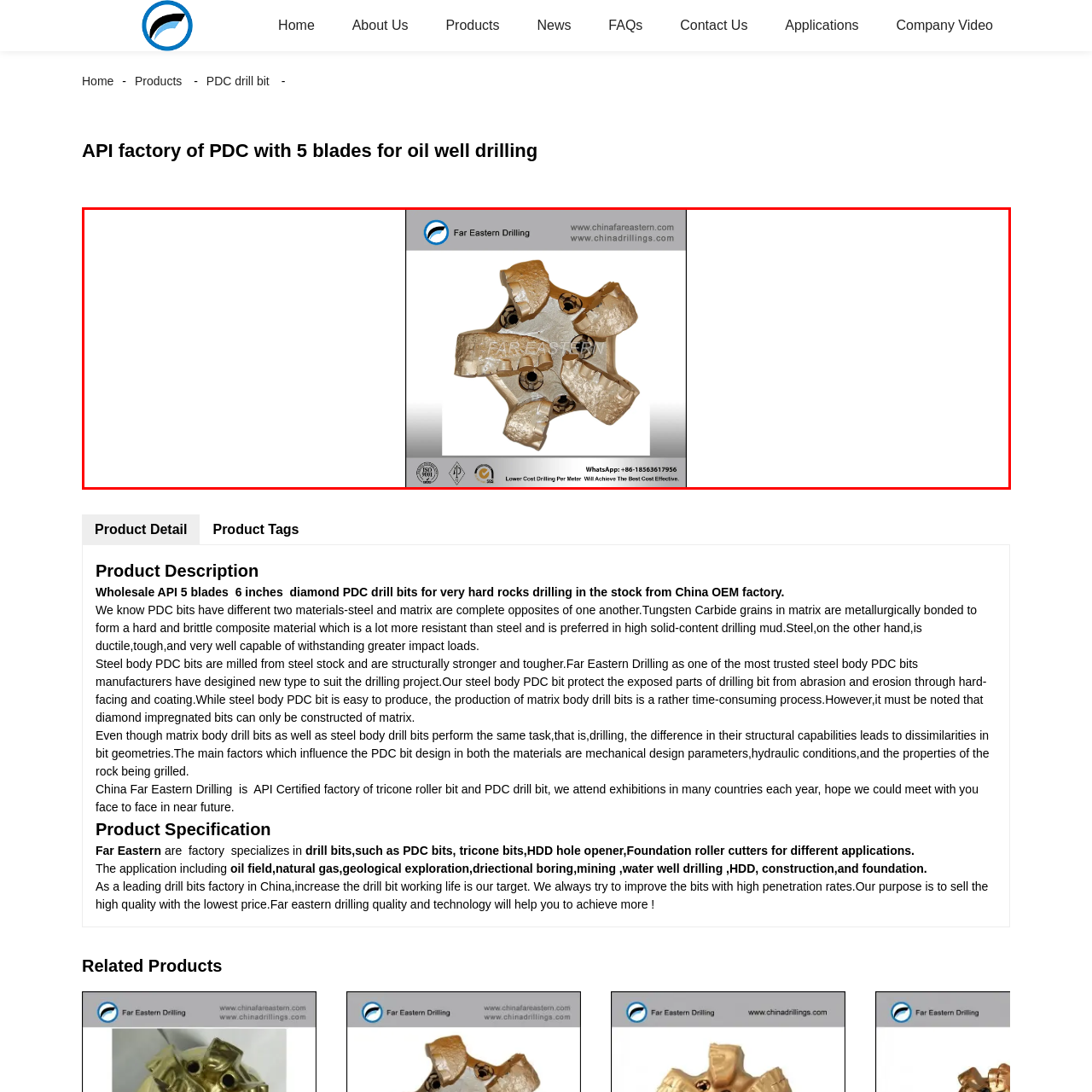Provide an elaborate description of the image marked by the red boundary.

The image showcases a top-down view of a PDC (Polycrystalline Diamond Compact) drill bit with five blades, designed for oil well drilling. The drill bit is prominently depicted, highlighting its robust construction and specialized design for efficiently penetrating hard rock formations. The background features a clean, white gradient, enhancing the visibility of the drill bit's details and structure. 

In the upper section of the image, the logo of "Far Eastern Drilling" is displayed alongside the company's website links, indicating their role as a manufacturer in the drilling industry. Additionally, promotional text emphasizes the company's commitment to lower costs while achieving high drilling effectiveness, suitable for professionals in the oil and gas sector seeking reliable drilling equipment. This image serves not only as an illustration of the product but also as a marketing tool for potential customers.